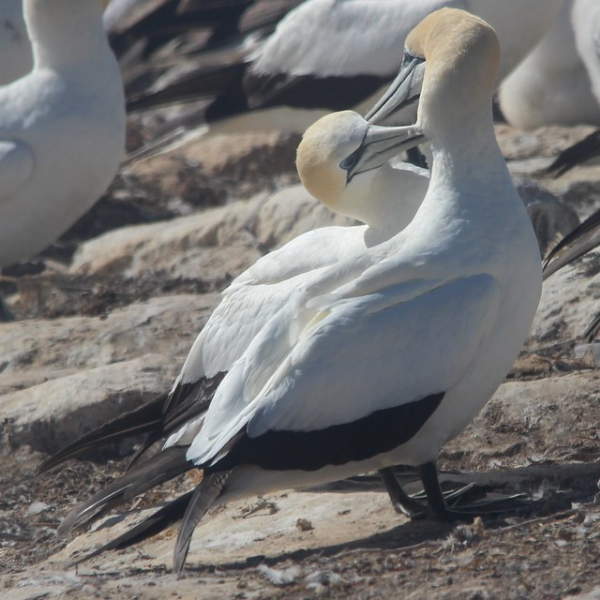Respond with a single word or phrase:
What is the gannet's head position in the image?

Tilted back